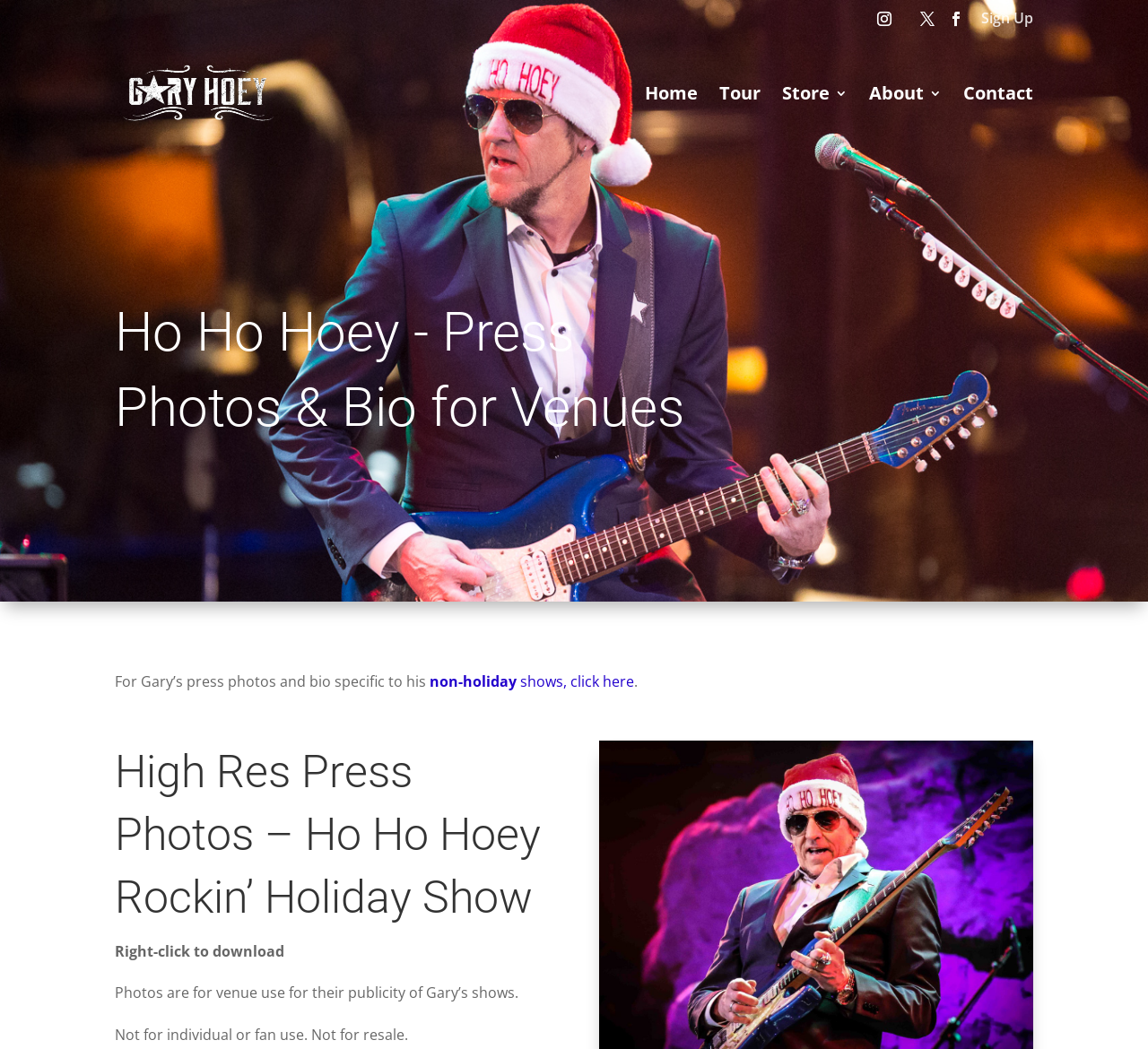How can the high res press photos be downloaded?
Please give a detailed and elaborate answer to the question based on the image.

The static text 'Right-click to download' provides instructions on how to download the high res press photos, which is by right-clicking on the images.